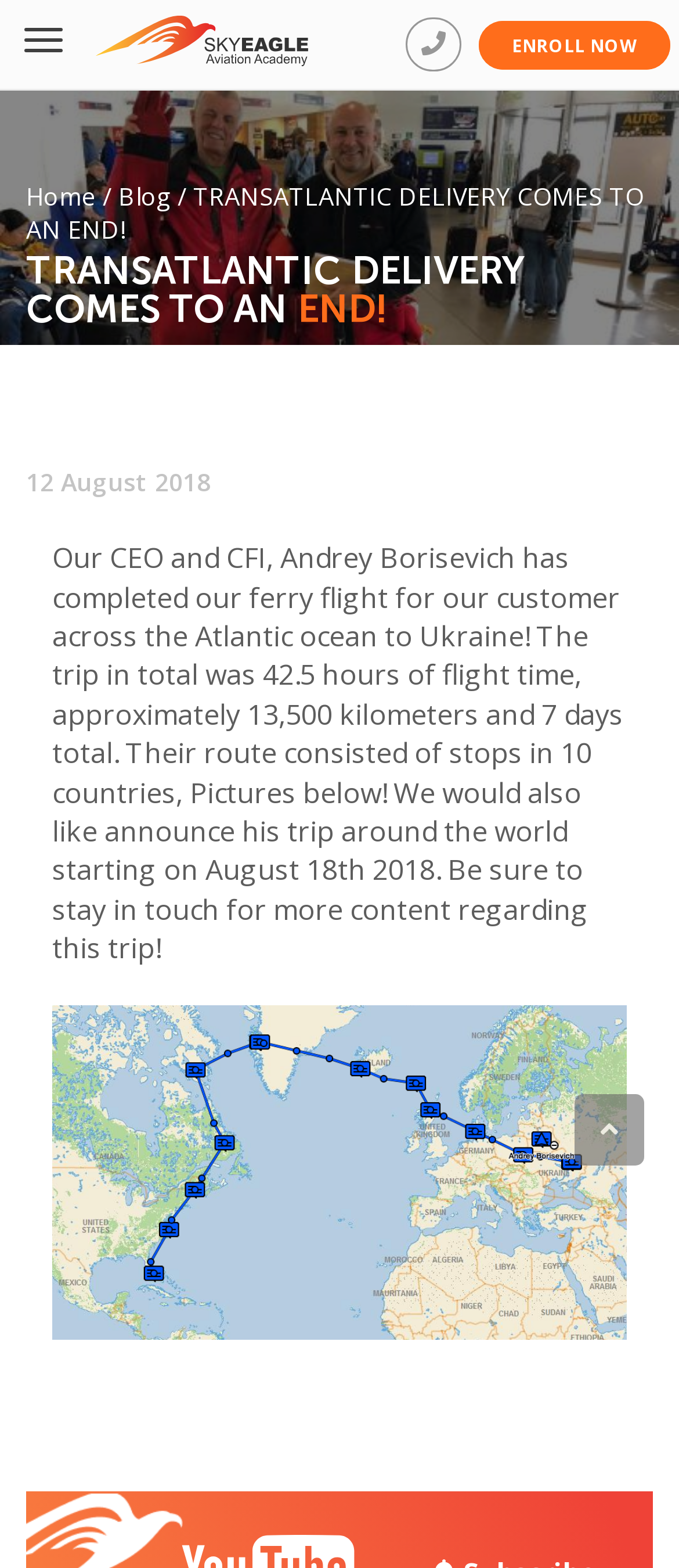Please reply to the following question using a single word or phrase: 
What is the purpose of the region at the bottom right of the webpage?

Chat Widget